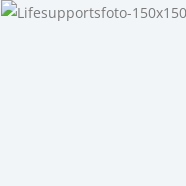What does the icon 'Lifesupportsfoto' likely represent?
With the help of the image, please provide a detailed response to the question.

The icon 'Lifesupportsfoto' is likely a visual element related to the blog post about relationship counseling, possibly a logo or a symbol associated with the blog or the author.